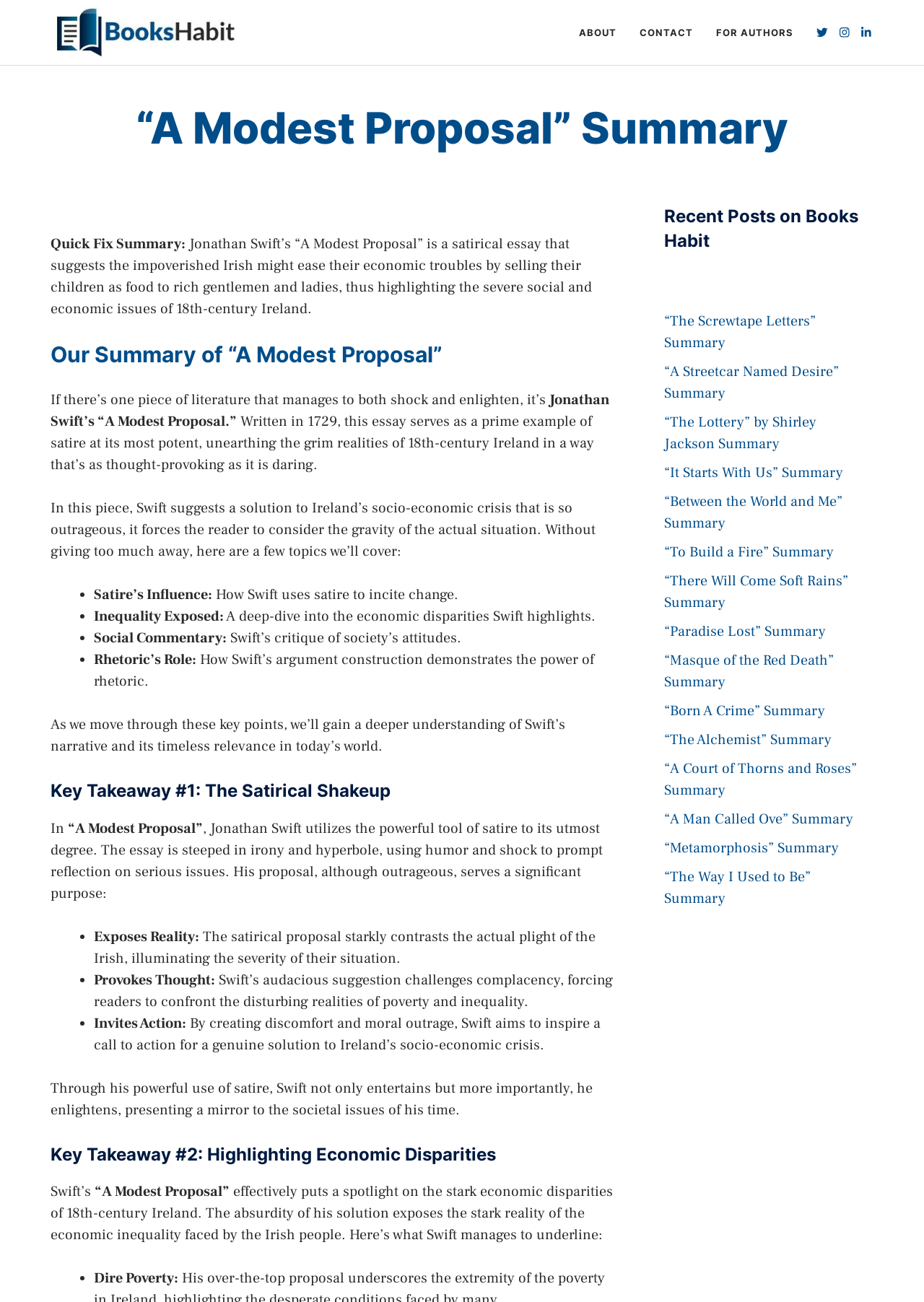Find the bounding box coordinates of the element you need to click on to perform this action: 'View the 'Recent Posts on Books Habit' section'. The coordinates should be represented by four float values between 0 and 1, in the format [left, top, right, bottom].

[0.719, 0.157, 0.938, 0.194]